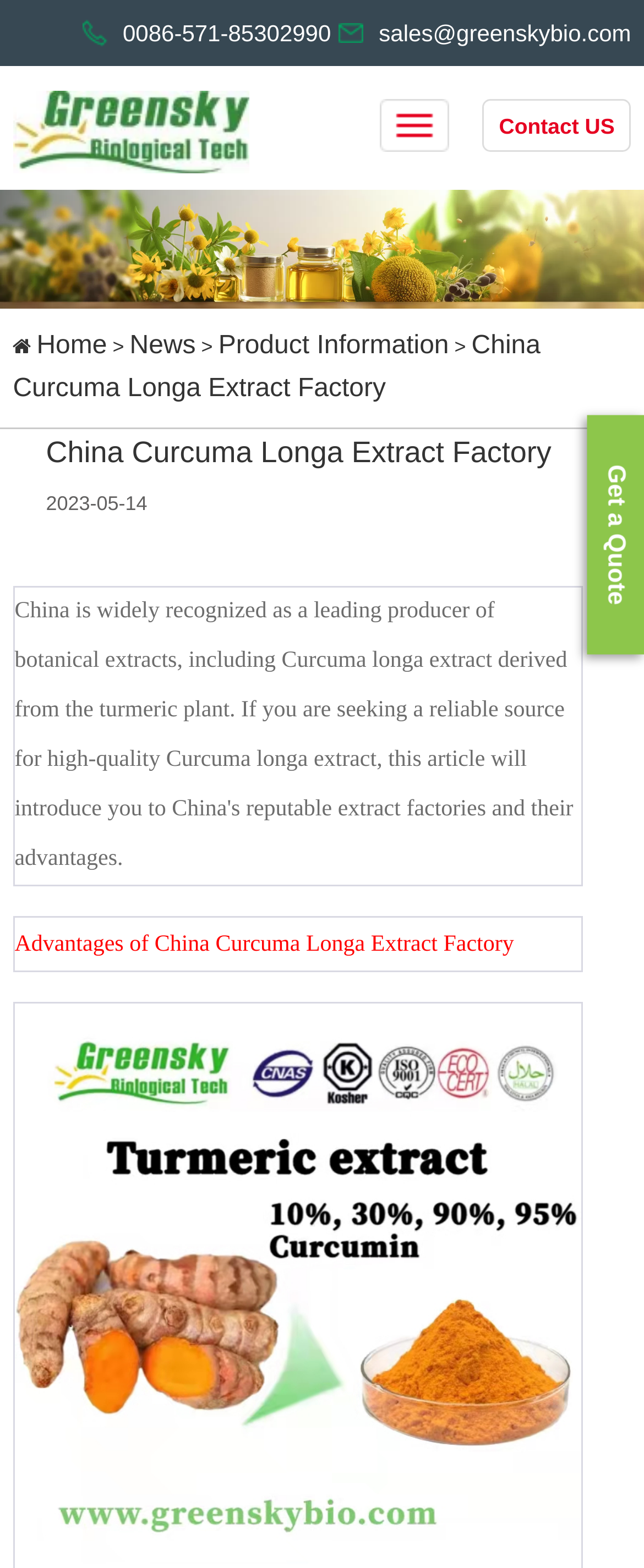Determine the title of the webpage and give its text content.

China Curcuma Longa Extract Factory